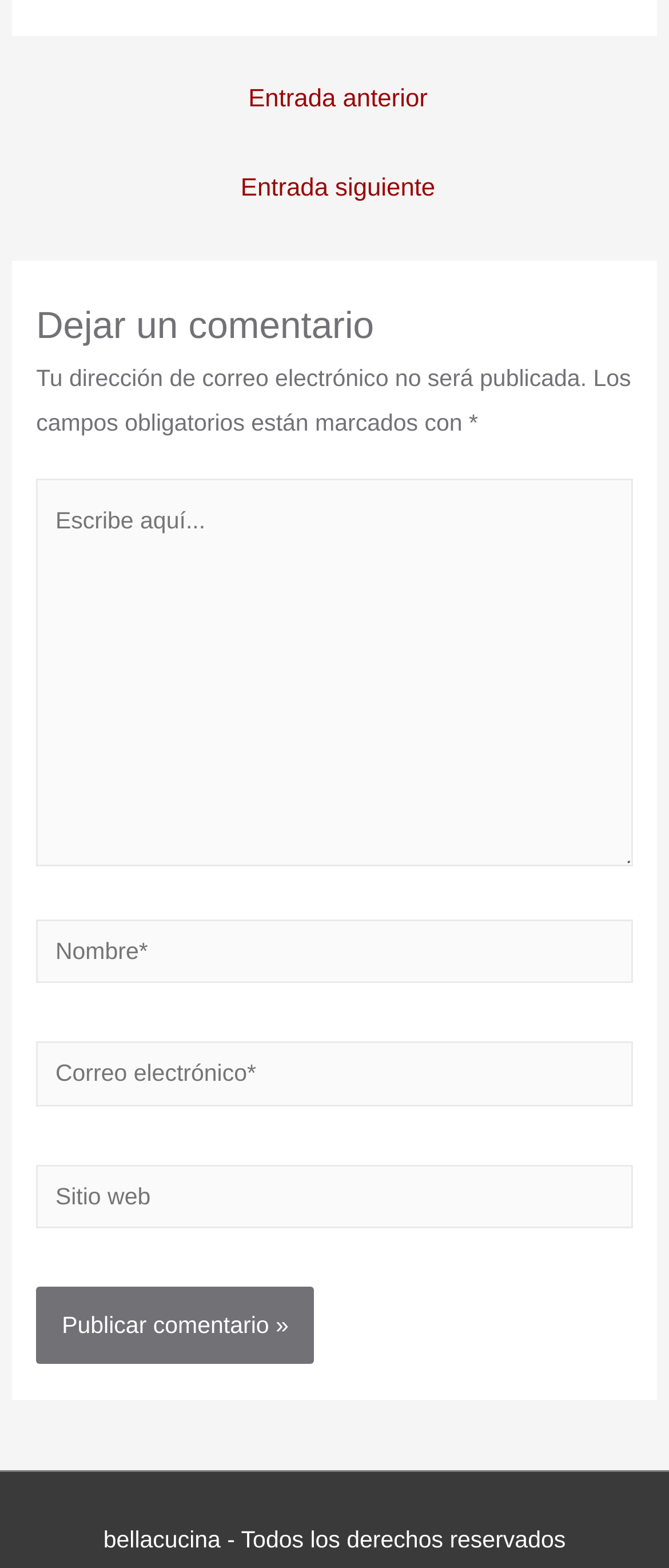What is the label of the first input field?
Please give a detailed and elaborate answer to the question based on the image.

The first input field is a textbox with a label 'Escribe aquí...' which suggests that users should enter their comment in this field.